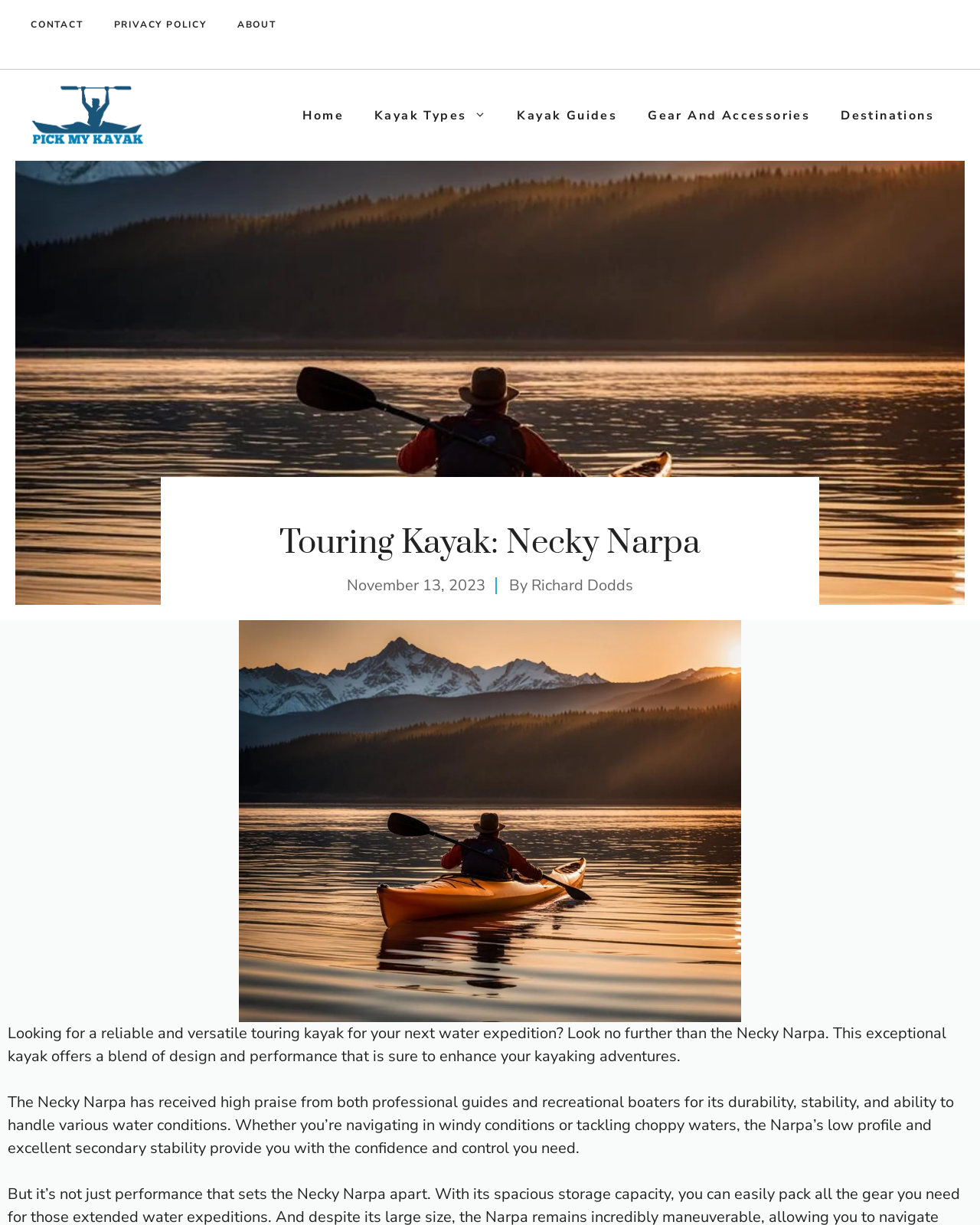Respond to the question below with a single word or phrase:
What is the purpose of the Necky Narpa kayak?

For kayaking adventures